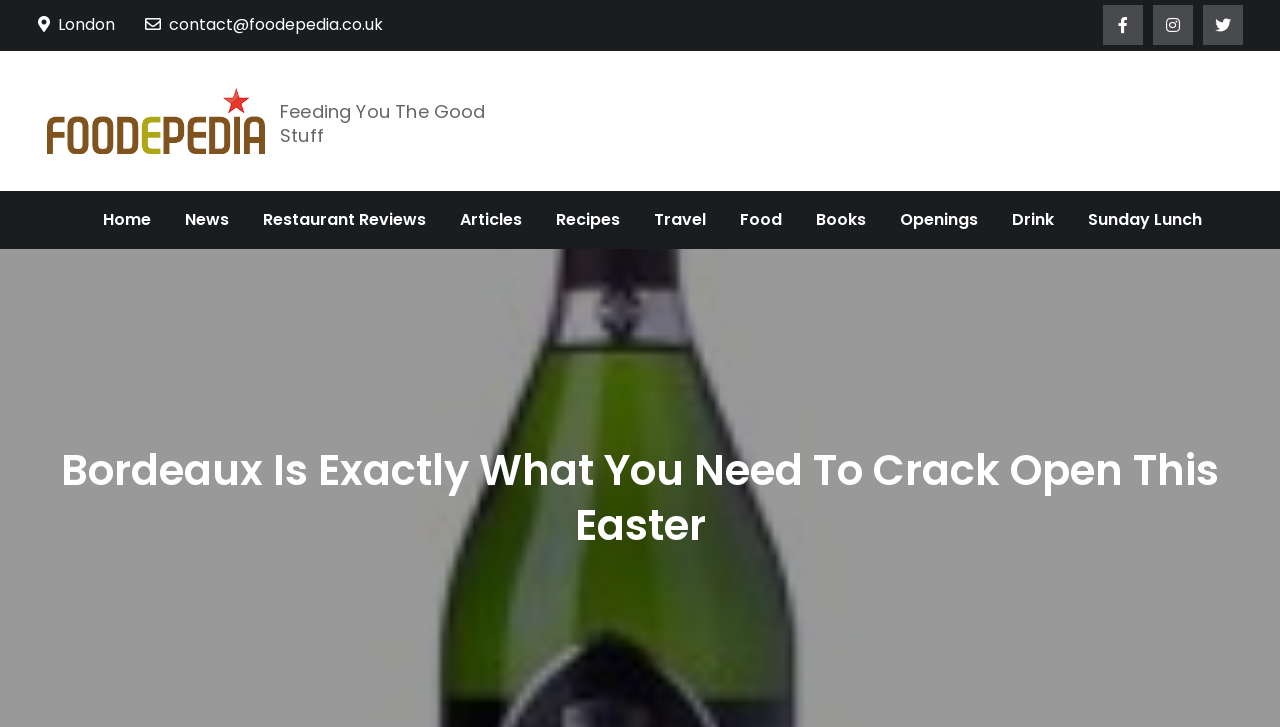Please provide the bounding box coordinates for the element that needs to be clicked to perform the following instruction: "explore restaurant reviews". The coordinates should be given as four float numbers between 0 and 1, i.e., [left, top, right, bottom].

[0.194, 0.263, 0.345, 0.343]